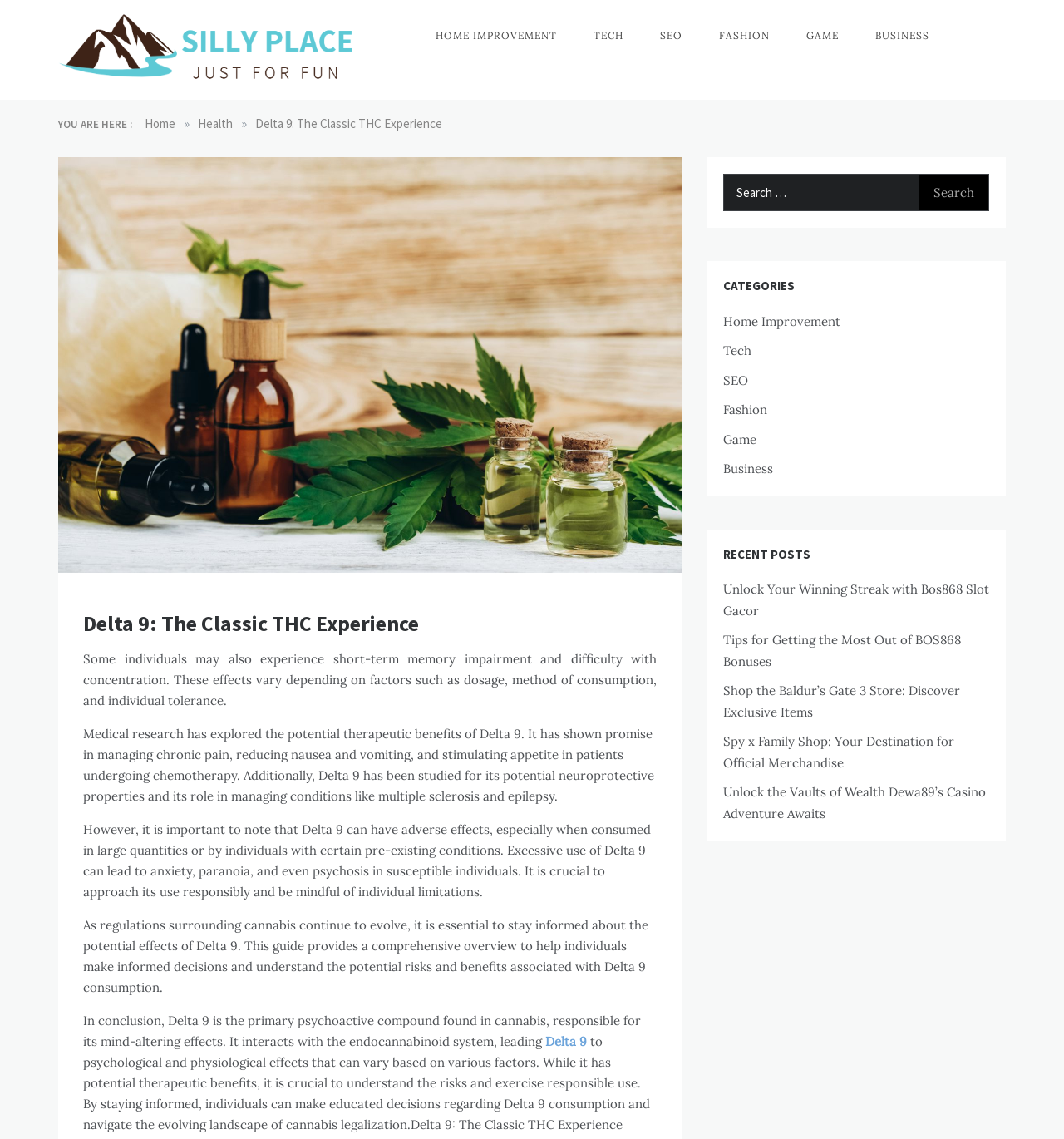Generate a thorough explanation of the webpage's elements.

The webpage is about Delta 9, a psychoactive compound found in cannabis, and its effects. At the top, there is a logo and a navigation menu with links to different categories such as Home Improvement, Tech, SEO, Fashion, Game, and Business. Below the navigation menu, there is a breadcrumb trail showing the current page's location, with links to Home and Health.

The main content of the page is divided into sections. The first section has a heading "Delta 9: The Classic THC Experience" and an image related to the topic. Below the image, there are several paragraphs of text discussing the effects of Delta 9, its potential therapeutic benefits, and its potential risks.

To the right of the main content, there is a search bar with a search button. Below the search bar, there are headings for "CATEGORIES" and "RECENT POSTS", with links to different categories and recent posts, respectively.

The webpage has a total of 6 links to different categories at the top, and 7 links to recent posts on the right side. There are also several images and headings throughout the page, making it easy to navigate and understand the content.